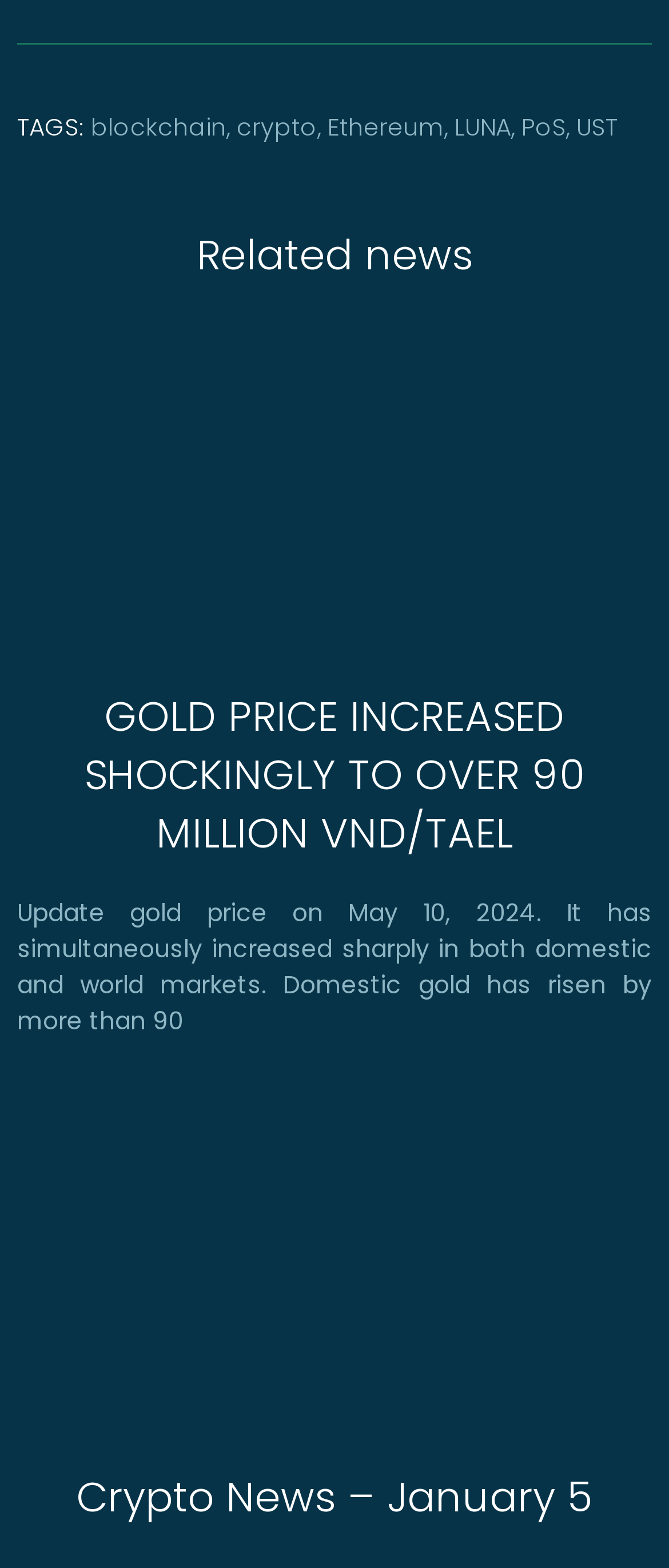Give a concise answer using one word or a phrase to the following question:
How many news articles are on this webpage?

2